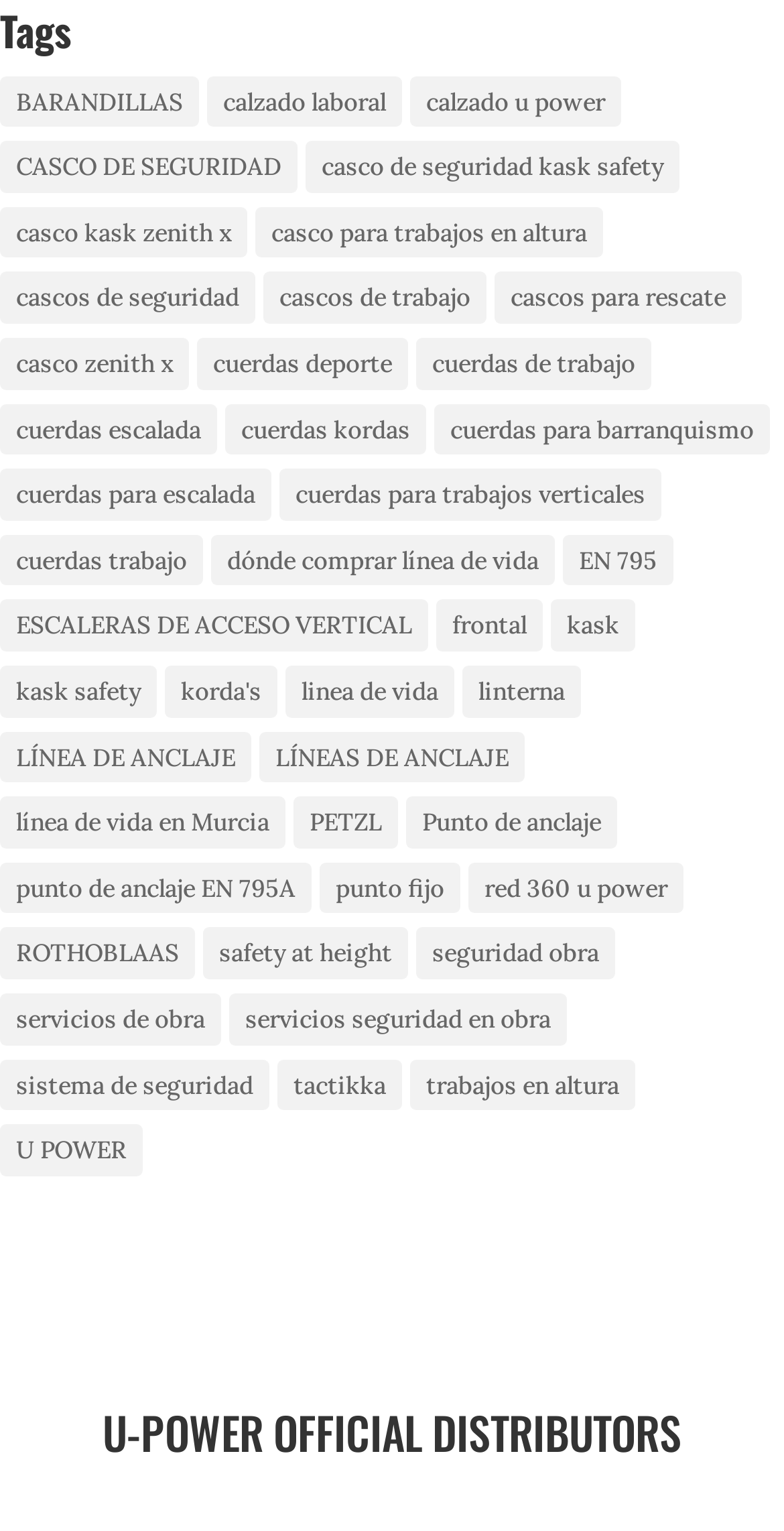Can you provide the bounding box coordinates for the element that should be clicked to implement the instruction: "Click on 'trabajos en altura'"?

[0.523, 0.692, 0.81, 0.725]